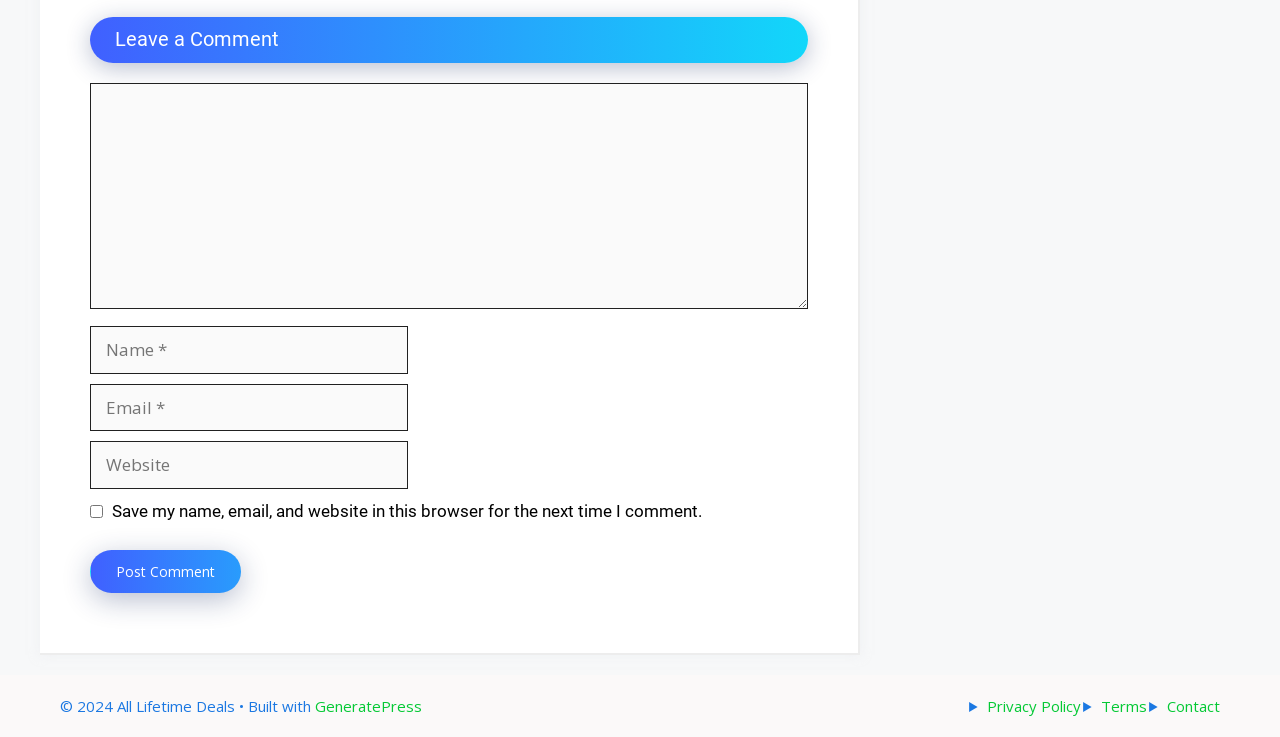What is the copyright information at the bottom of the webpage?
Use the information from the screenshot to give a comprehensive response to the question.

The copyright information is located at the bottom of the webpage and has the text '© 2024 All Lifetime Deals', indicating that the website is owned by All Lifetime Deals and the copyright is for the year 2024.